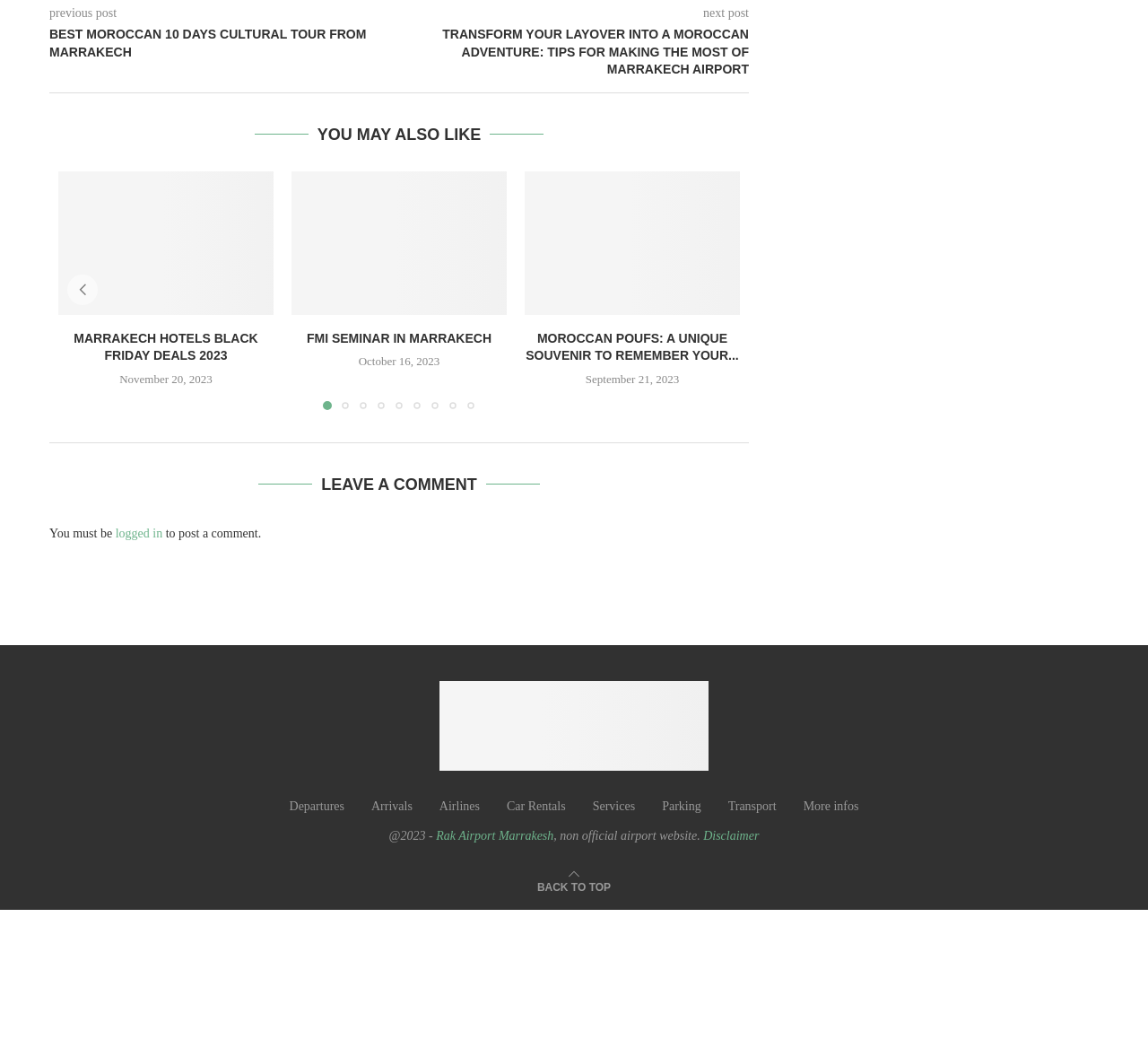Please specify the bounding box coordinates in the format (top-left x, top-left y, bottom-right x, bottom-right y), with values ranging from 0 to 1. Identify the bounding box for the UI component described as follows: FMI seminar in Marrakech

[0.267, 0.316, 0.428, 0.329]